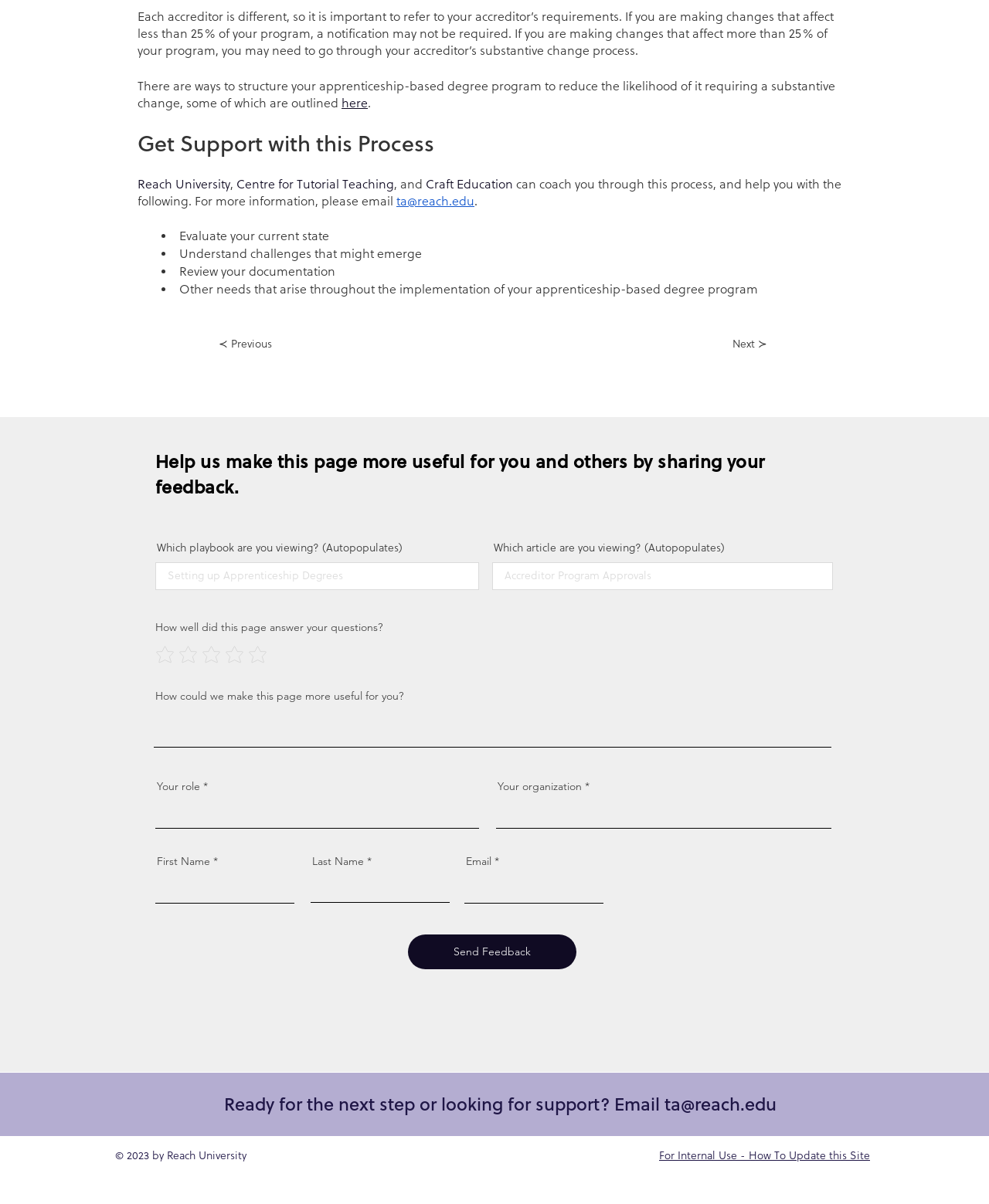For the element described, predict the bounding box coordinates as (top-left x, top-left y, bottom-right x, bottom-right y). All values should be between 0 and 1. Element description: ta@reach.edu

[0.401, 0.161, 0.48, 0.173]